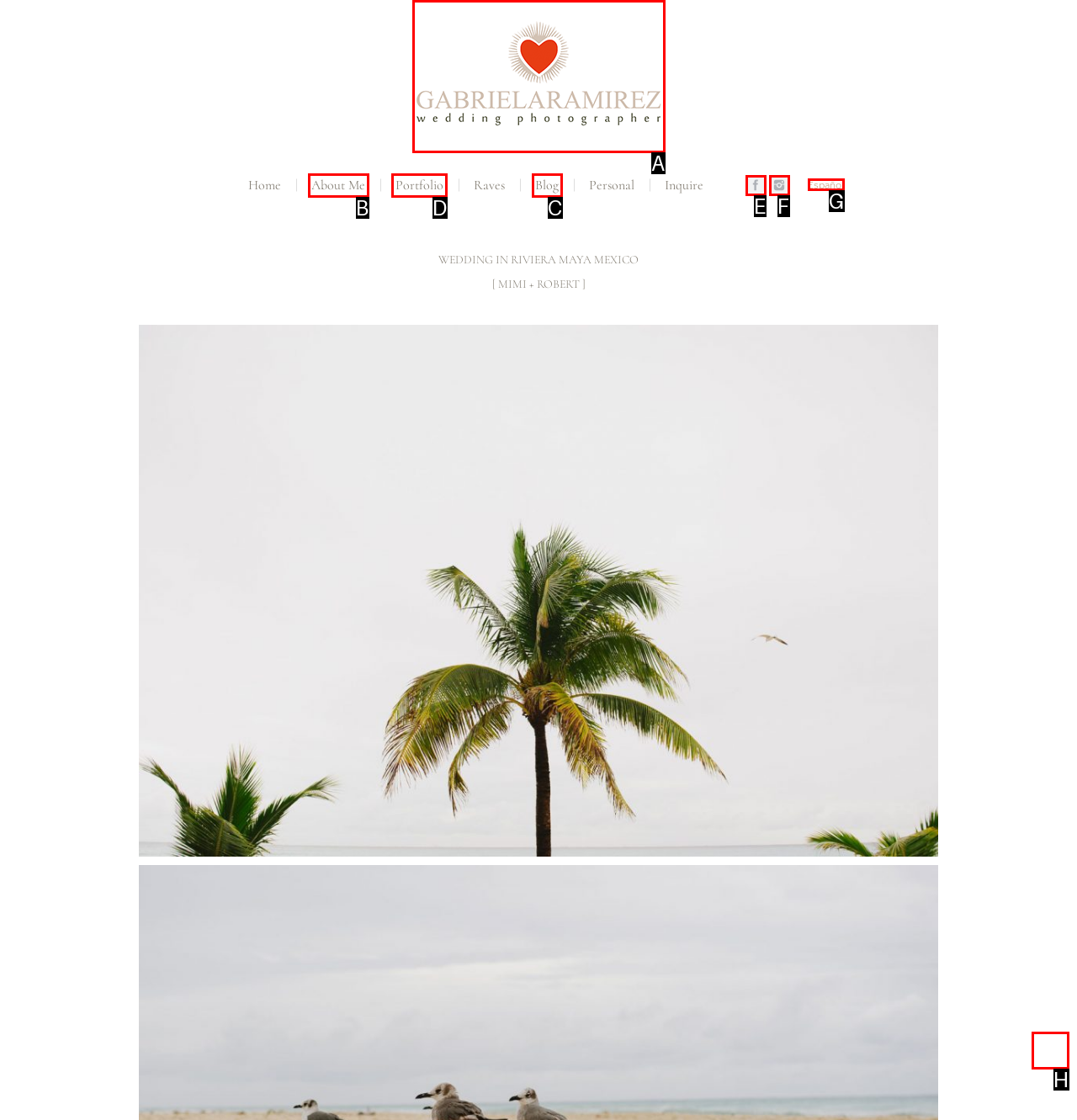Which HTML element should be clicked to complete the following task: View the 'Portfolio'?
Answer with the letter corresponding to the correct choice.

D